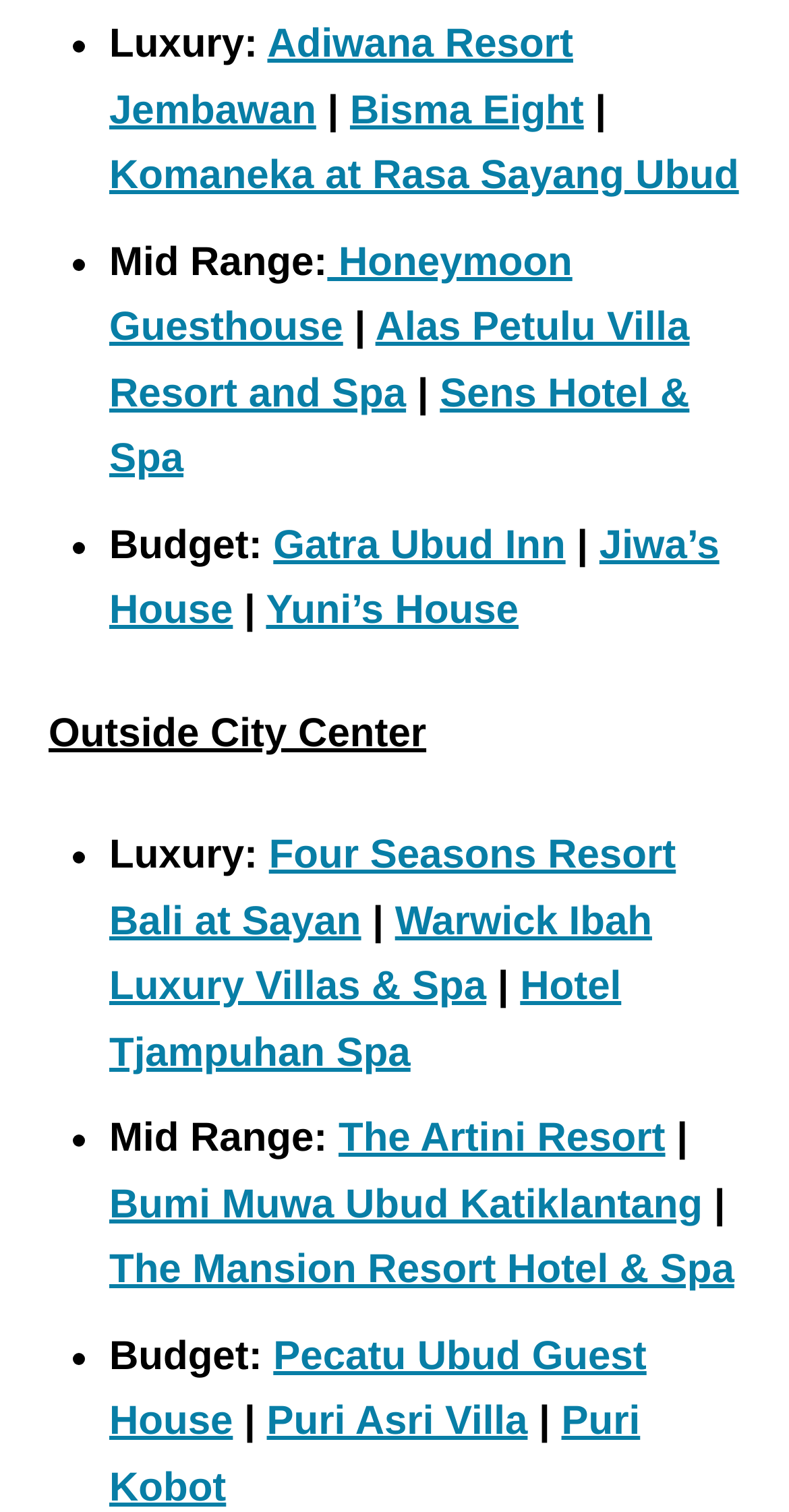Can you provide the bounding box coordinates for the element that should be clicked to implement the instruction: "Click on Adiwana Resort Jembawan"?

[0.138, 0.015, 0.726, 0.088]